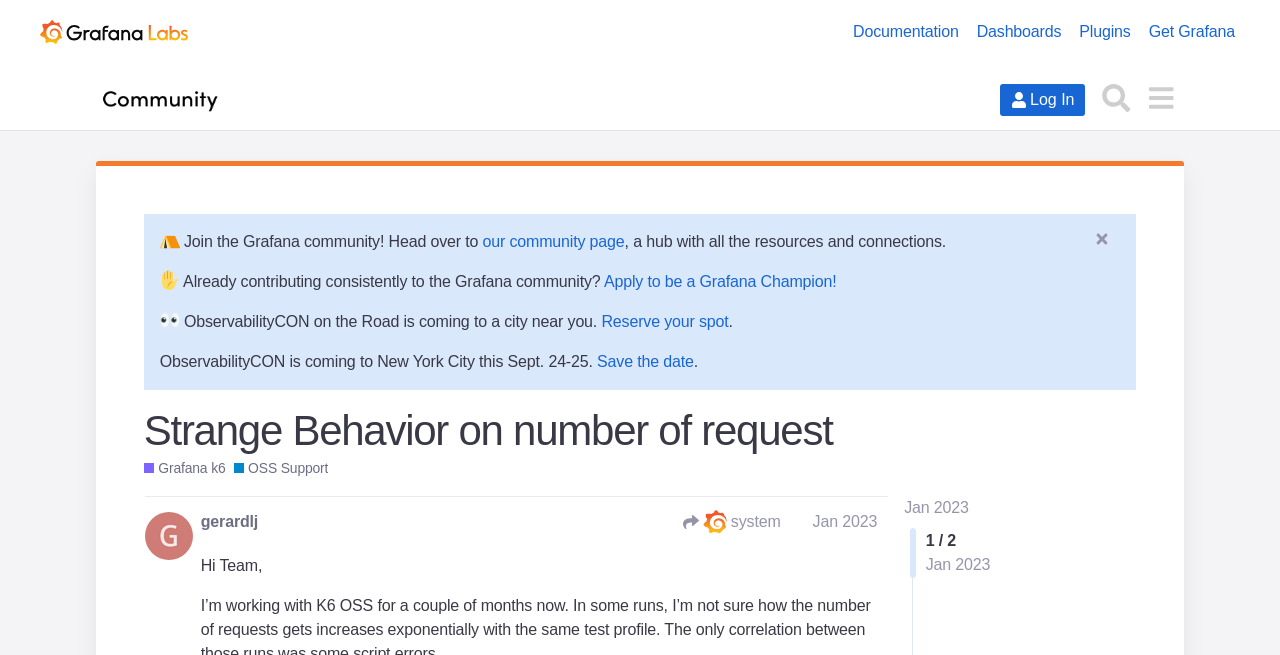Find the bounding box coordinates of the element to click in order to complete the given instruction: "Search for something."

[0.854, 0.115, 0.89, 0.184]